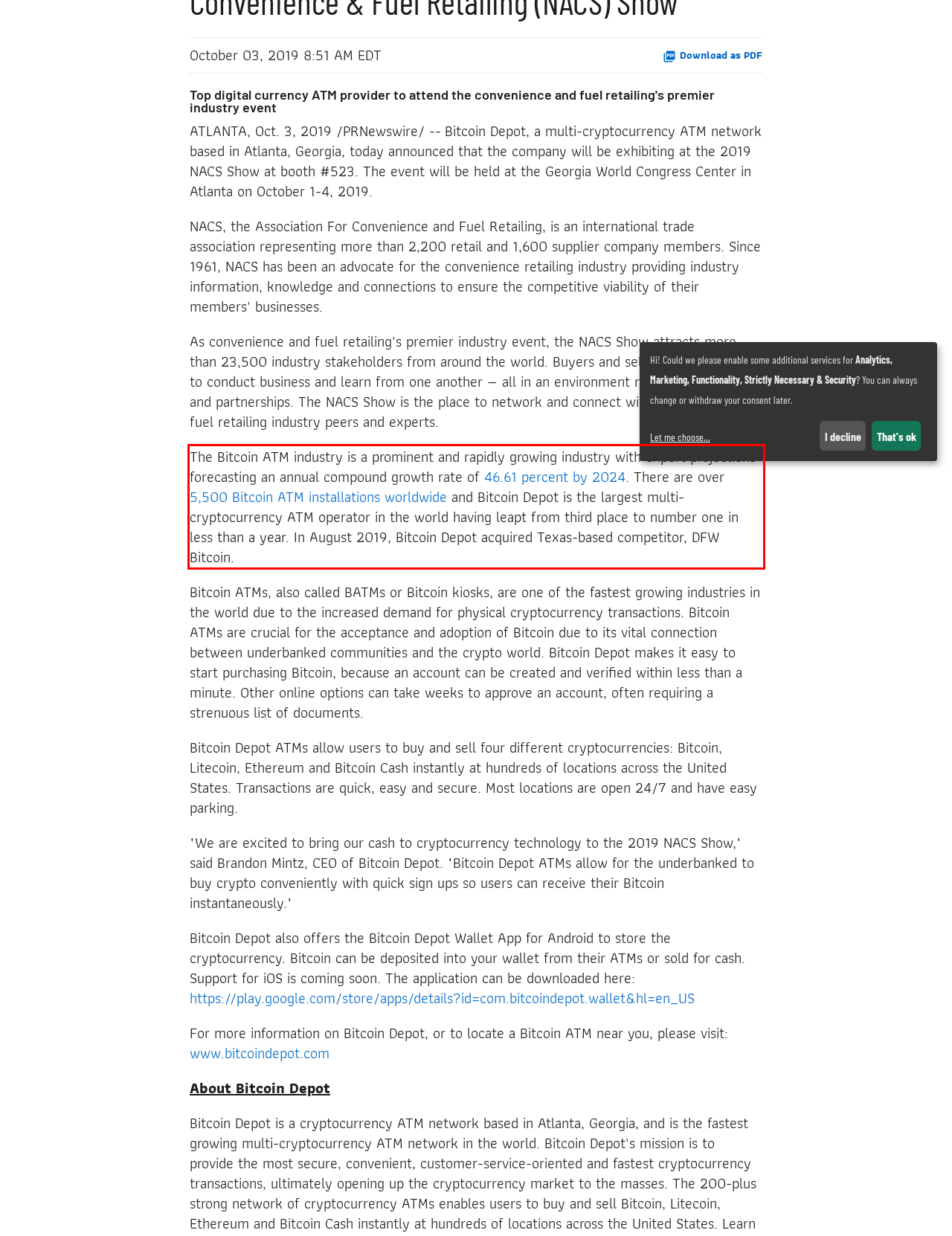Within the provided webpage screenshot, find the red rectangle bounding box and perform OCR to obtain the text content.

The Bitcoin ATM industry is a prominent and rapidly growing industry with expert projections forecasting an annual compound growth rate of 46.61 percent by 2024. There are over 5,500 Bitcoin ATM installations worldwide and Bitcoin Depot is the largest multi-cryptocurrency ATM operator in the world having leapt from third place to number one in less than a year. In August 2019, Bitcoin Depot acquired Texas-based competitor, DFW Bitcoin.